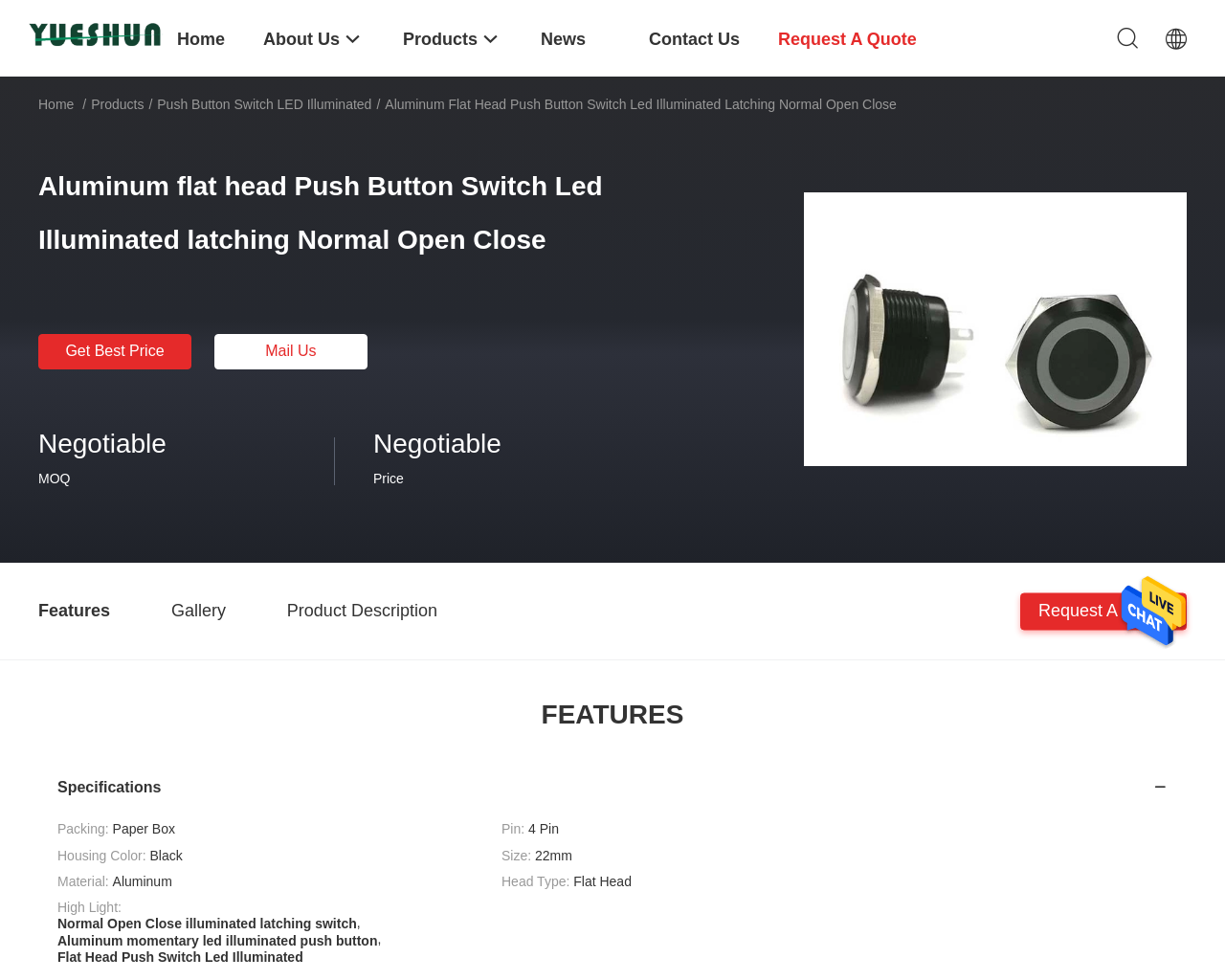What is the company name?
Based on the visual details in the image, please answer the question thoroughly.

The company name can be found in the top-left corner of the webpage, where it is written as 'Yueqing Yueshun Electric Co., Ltd.' in both text and image forms.